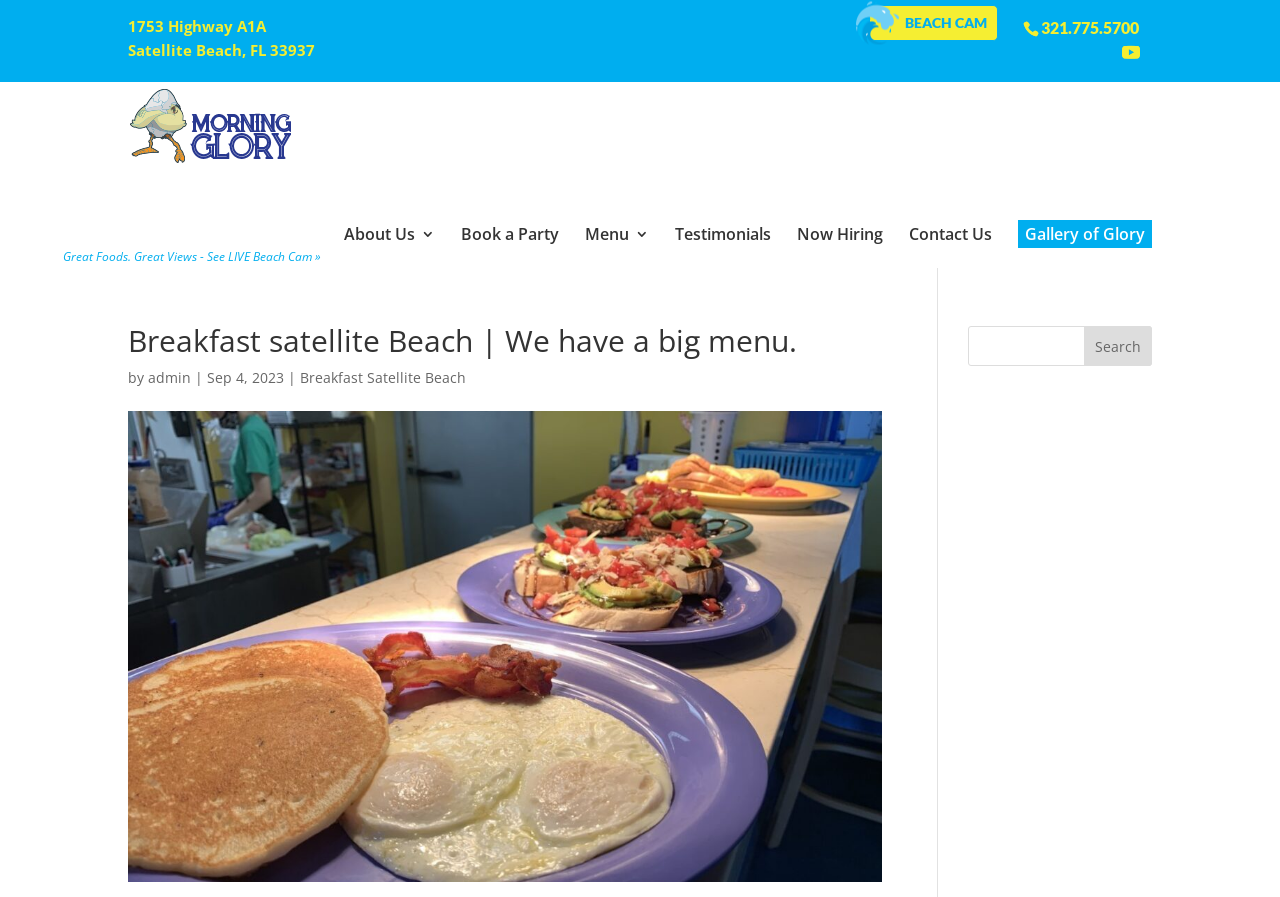What type of food does the service offer?
Look at the image and provide a short answer using one word or a phrase.

Breakfast